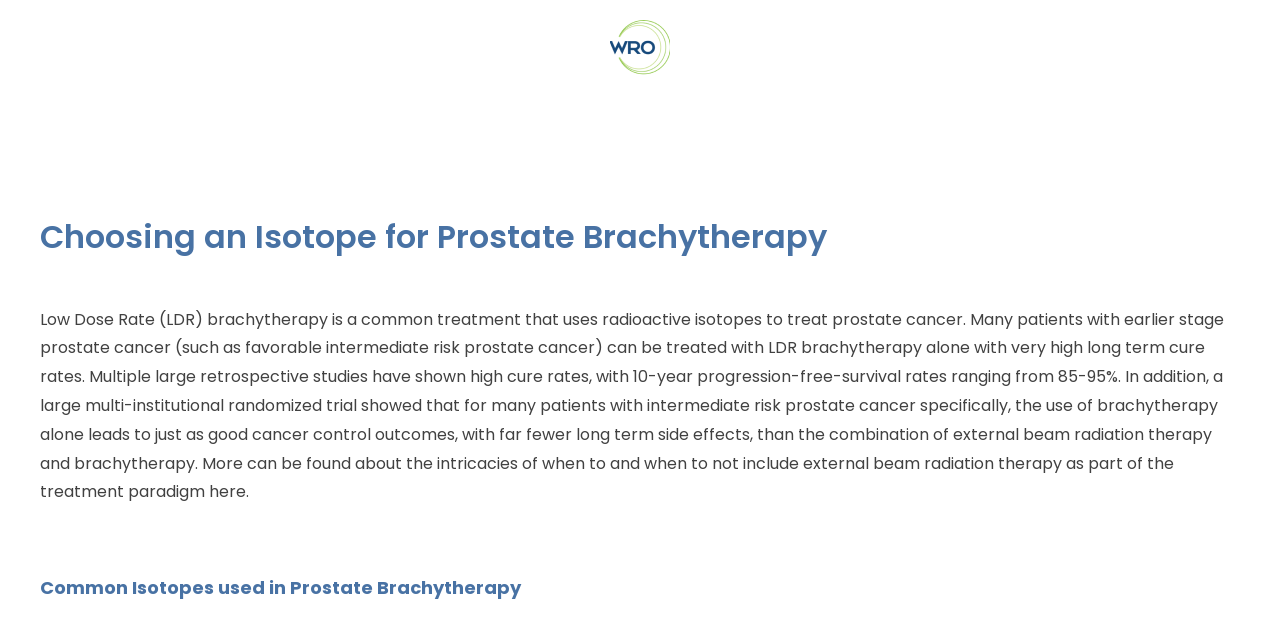What is the cure rate mentioned in the webpage?
Examine the image and provide an in-depth answer to the question.

The webpage states that multiple large retrospective studies have shown high cure rates, with 10-year progression-free-survival rates ranging from 85-95%.